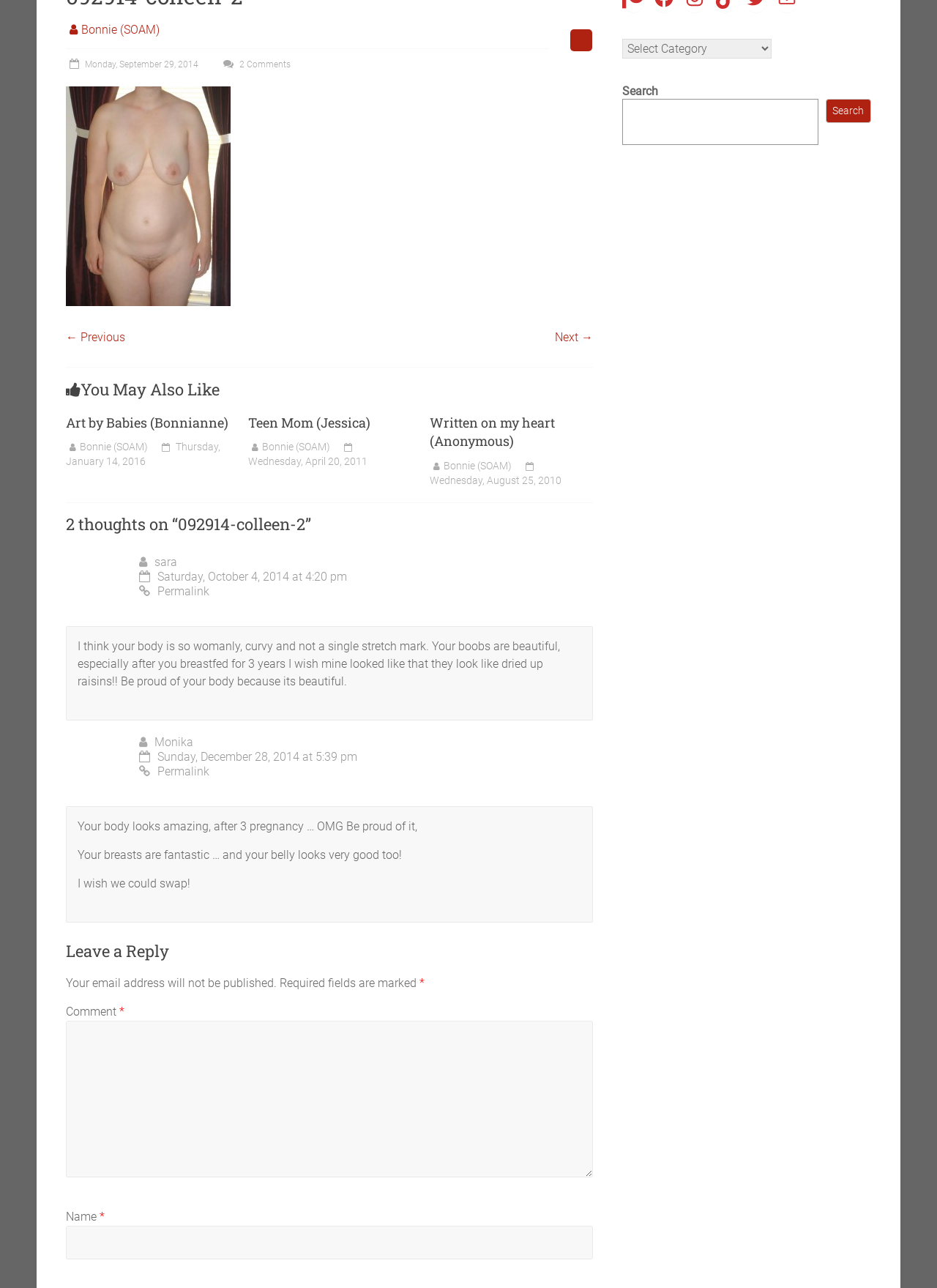Please determine the bounding box of the UI element that matches this description: Permalink. The coordinates should be given as (top-left x, top-left y, bottom-right x, bottom-right y), with all values between 0 and 1.

[0.148, 0.593, 0.633, 0.605]